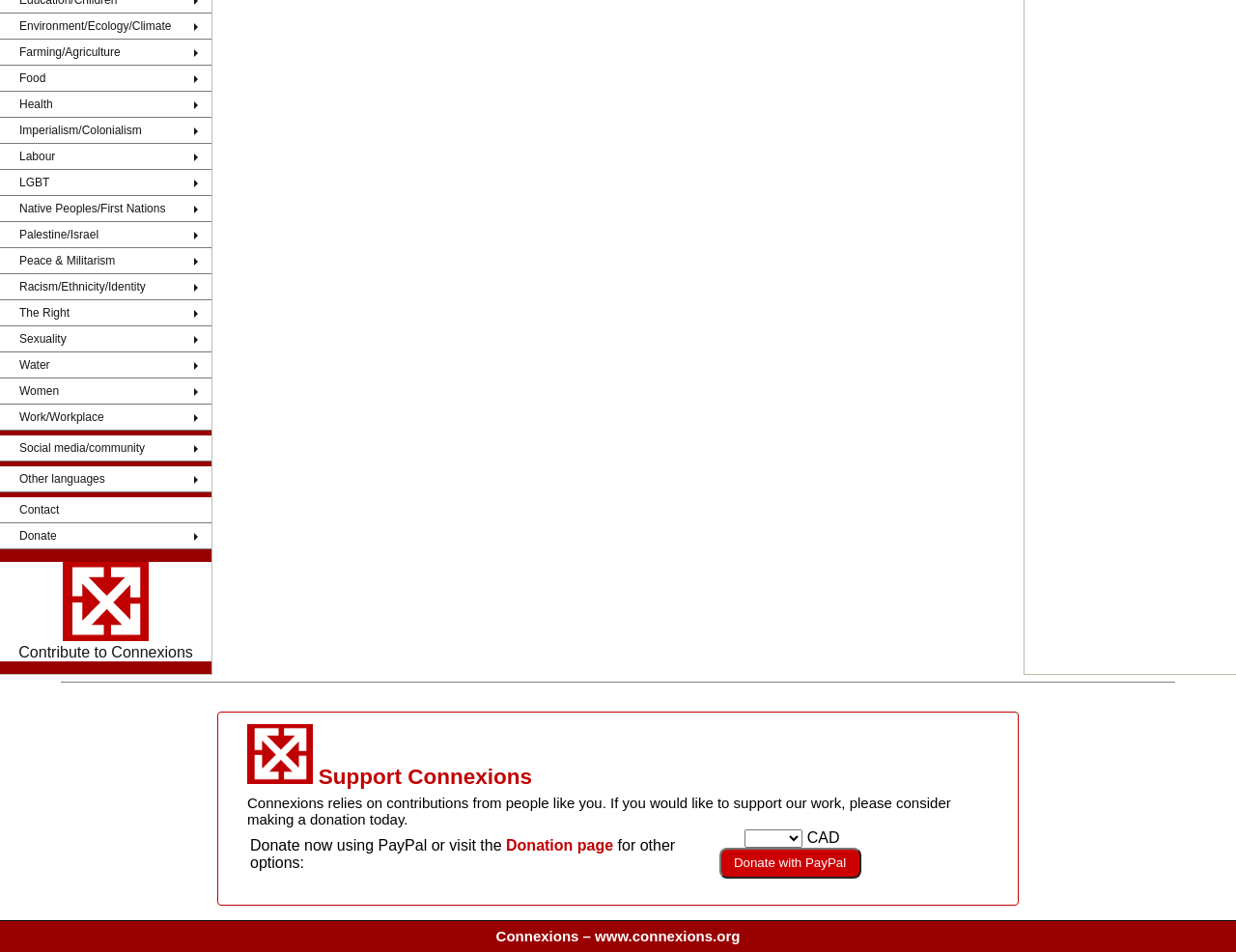Given the webpage screenshot, identify the bounding box of the UI element that matches this description: "Contribute to Connexions".

[0.0, 0.59, 0.171, 0.695]